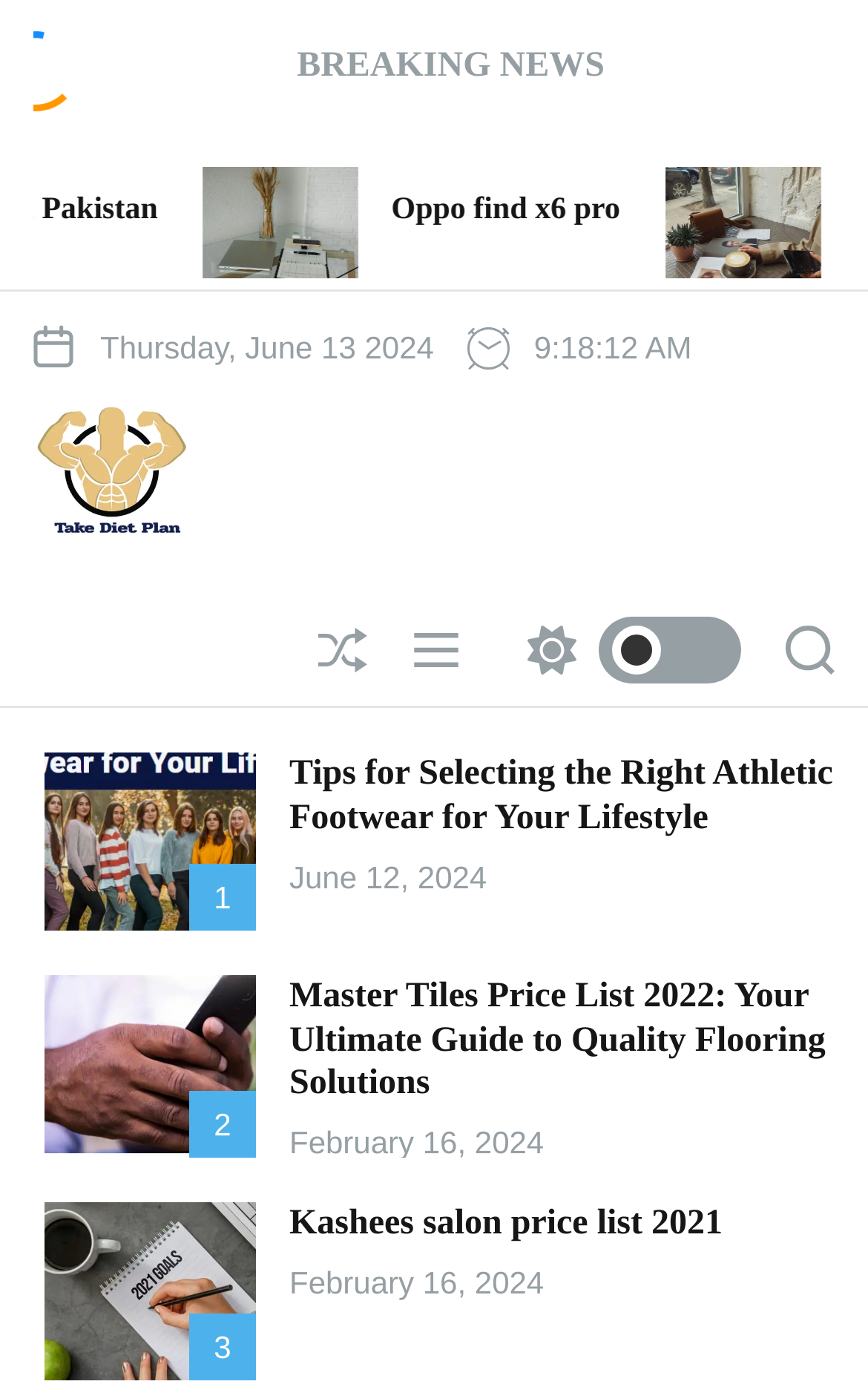Provide your answer to the question using just one word or phrase: How many articles are displayed on the webpage?

3